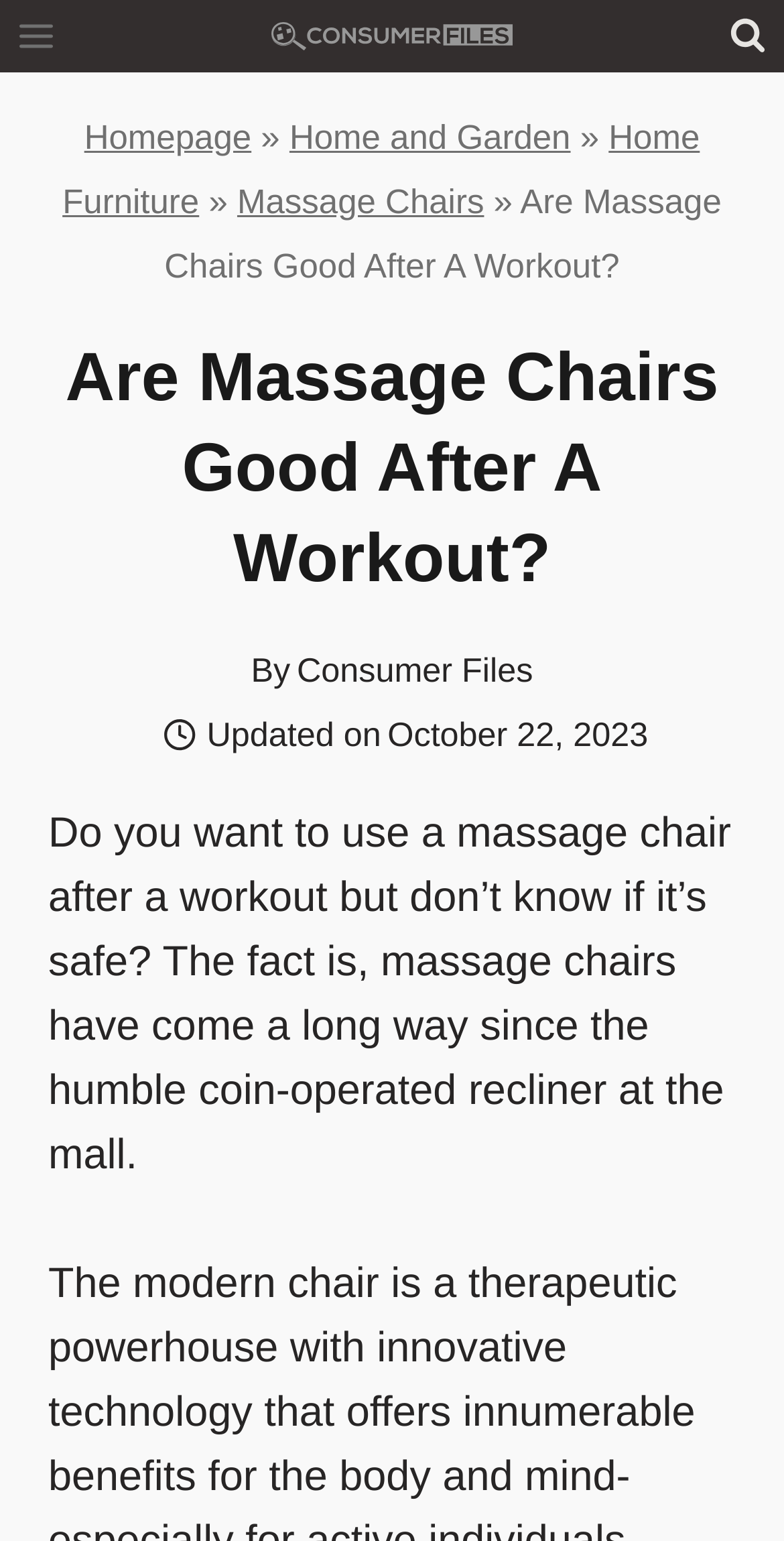Identify the bounding box coordinates of the region that needs to be clicked to carry out this instruction: "Open the menu". Provide these coordinates as four float numbers ranging from 0 to 1, i.e., [left, top, right, bottom].

[0.0, 0.003, 0.094, 0.044]